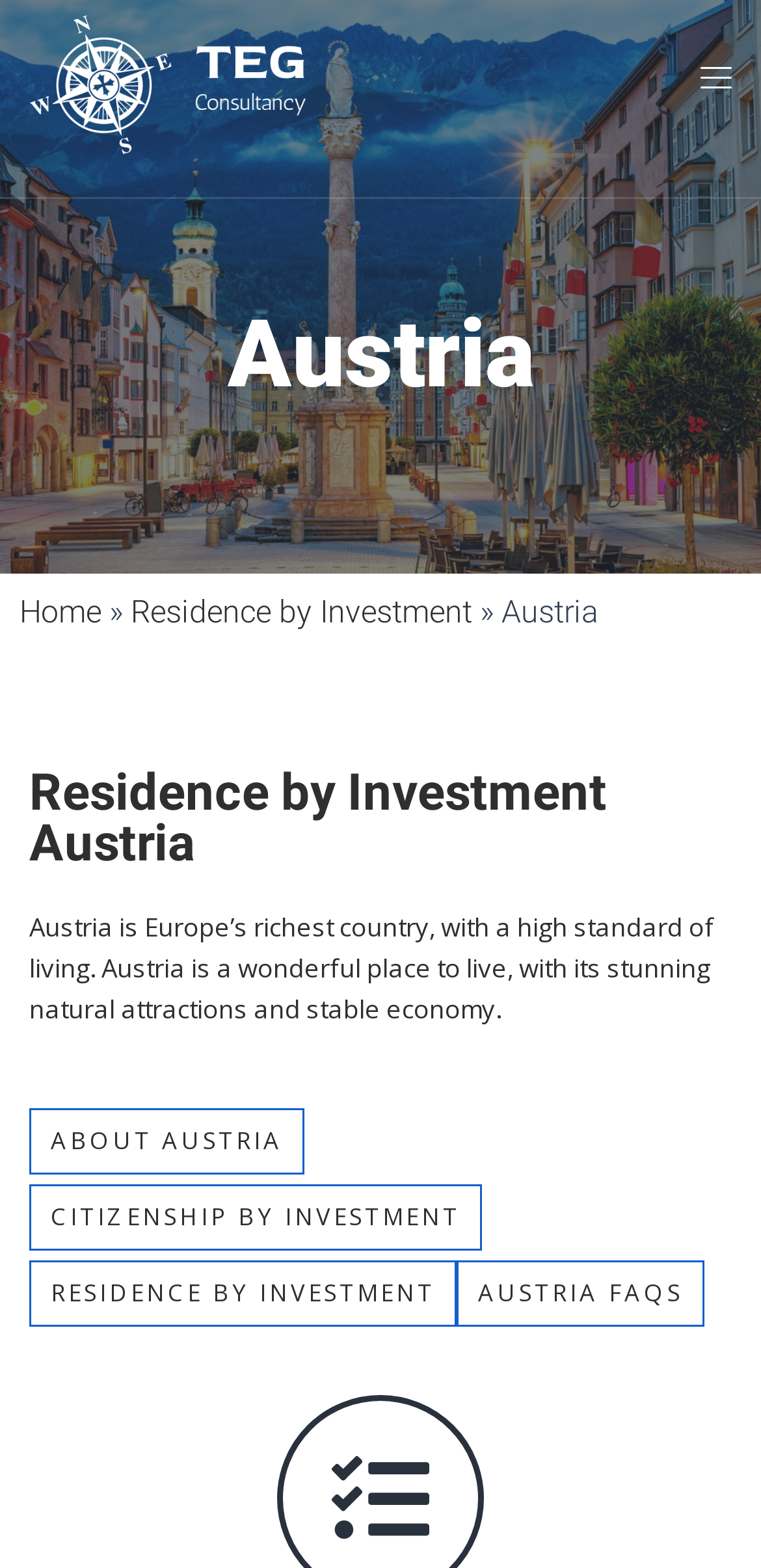From the details in the image, provide a thorough response to the question: What is the country being promoted for investment?

Based on the webpage content, specifically the heading 'Residence by Investment Austria' and the text 'Austria is Europe’s richest country, with a high standard of living.', it is clear that the country being promoted for investment is Austria.